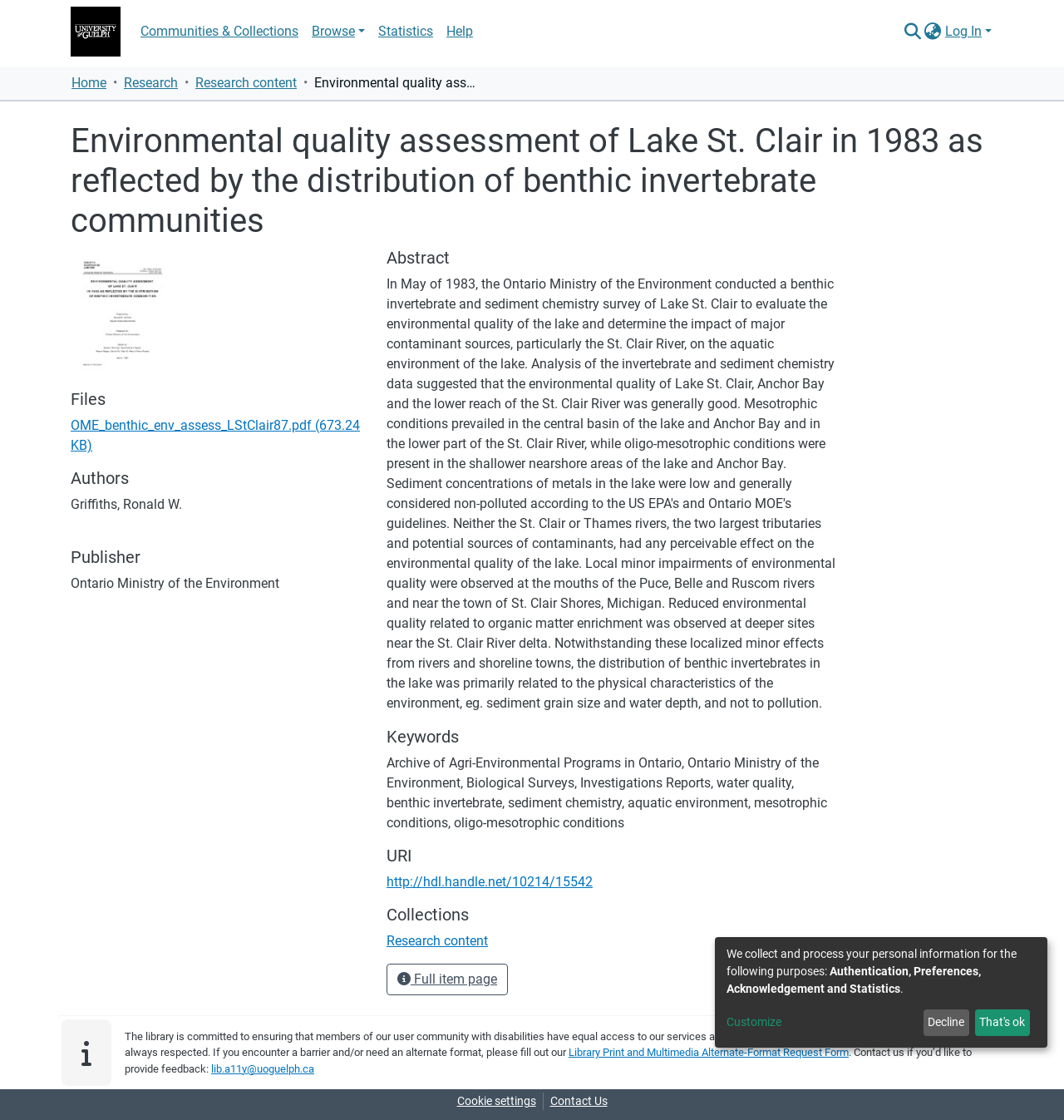What is the name of the lake being assessed?
Based on the screenshot, provide your answer in one word or phrase.

Lake St. Clair